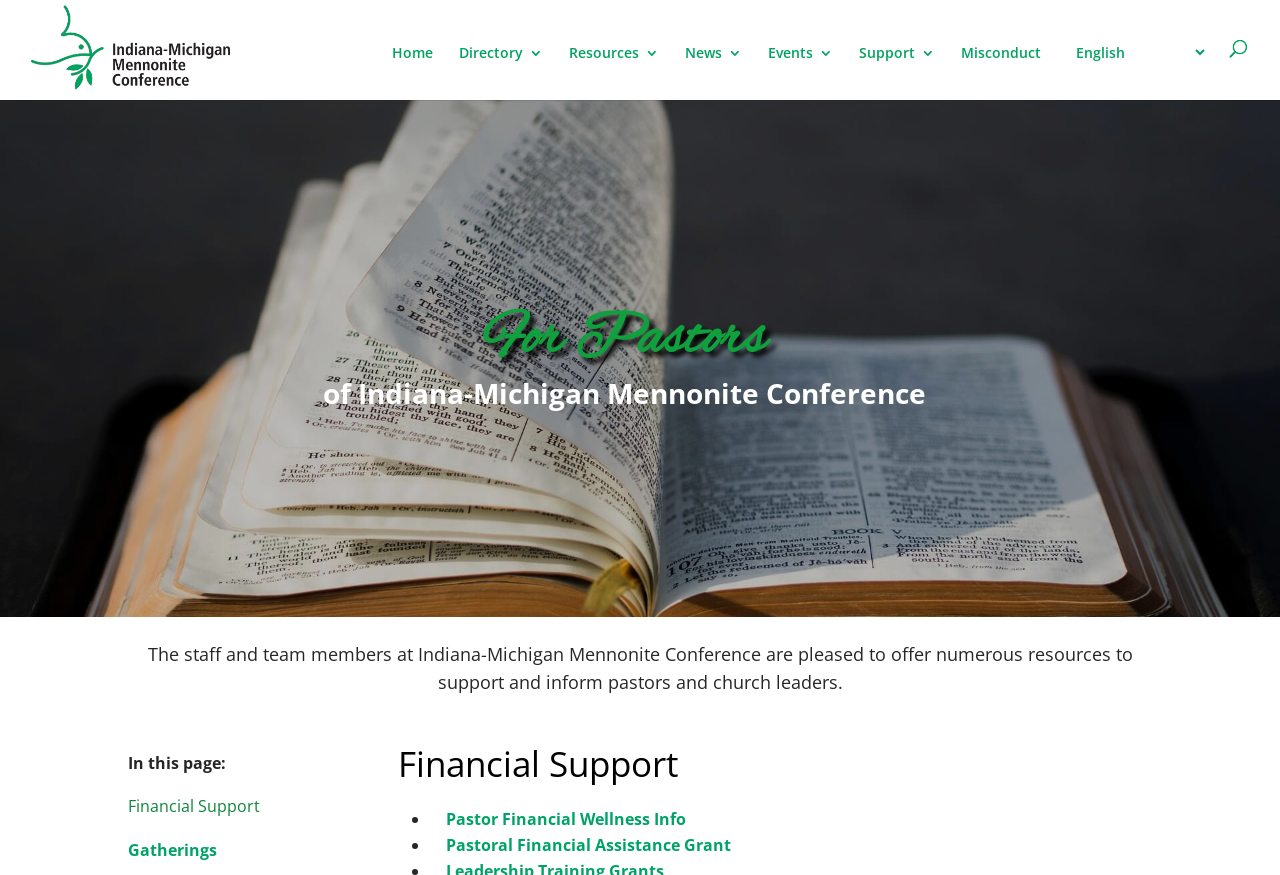Please provide a brief answer to the question using only one word or phrase: 
What is one type of financial support offered?

Pastoral Financial Assistance Grant